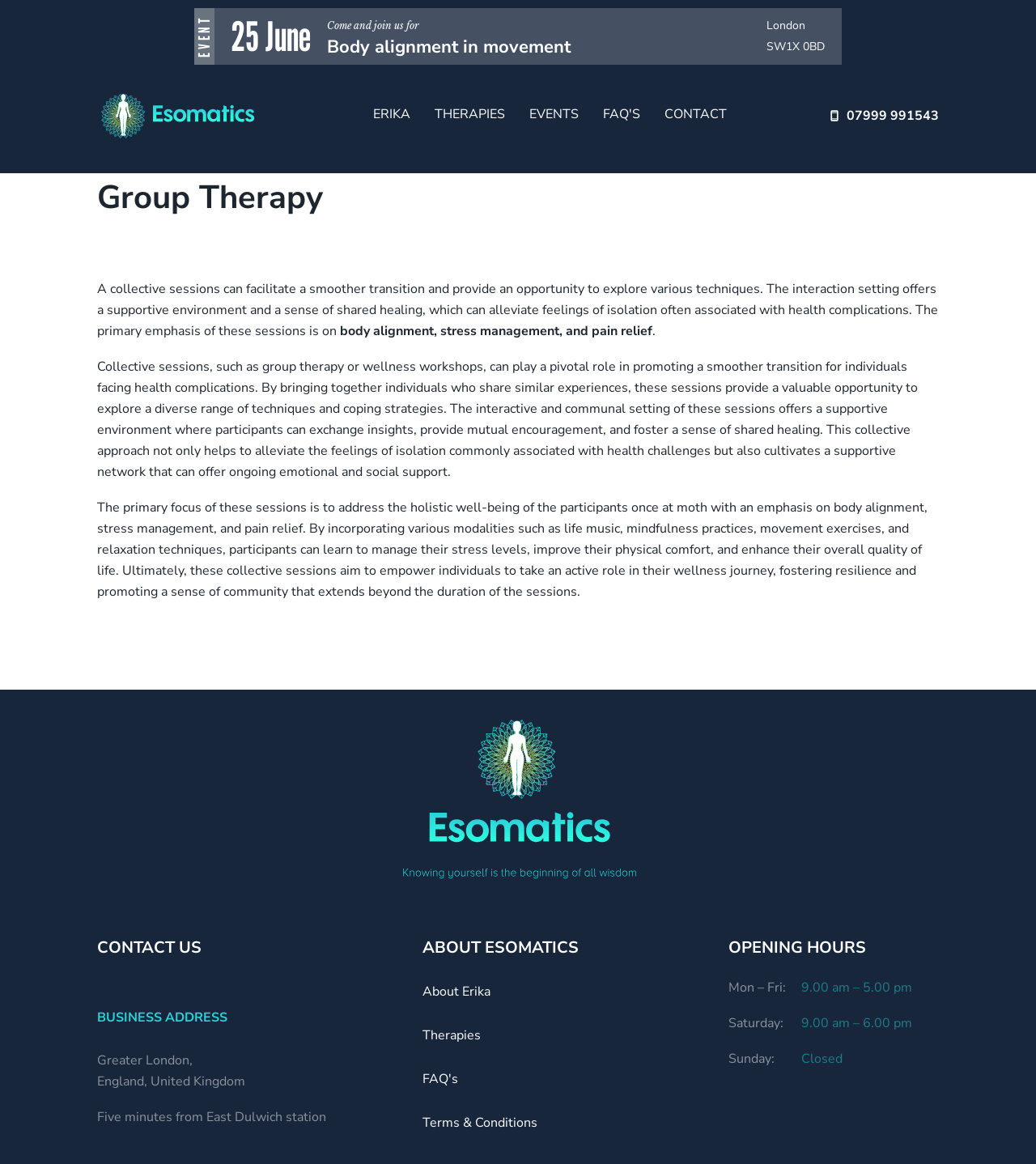What is the phone number provided on the webpage?
Ensure your answer is thorough and detailed.

The phone number is provided as a link at the top-right corner of the webpage, represented by a phone icon. The number is 07999 991543.